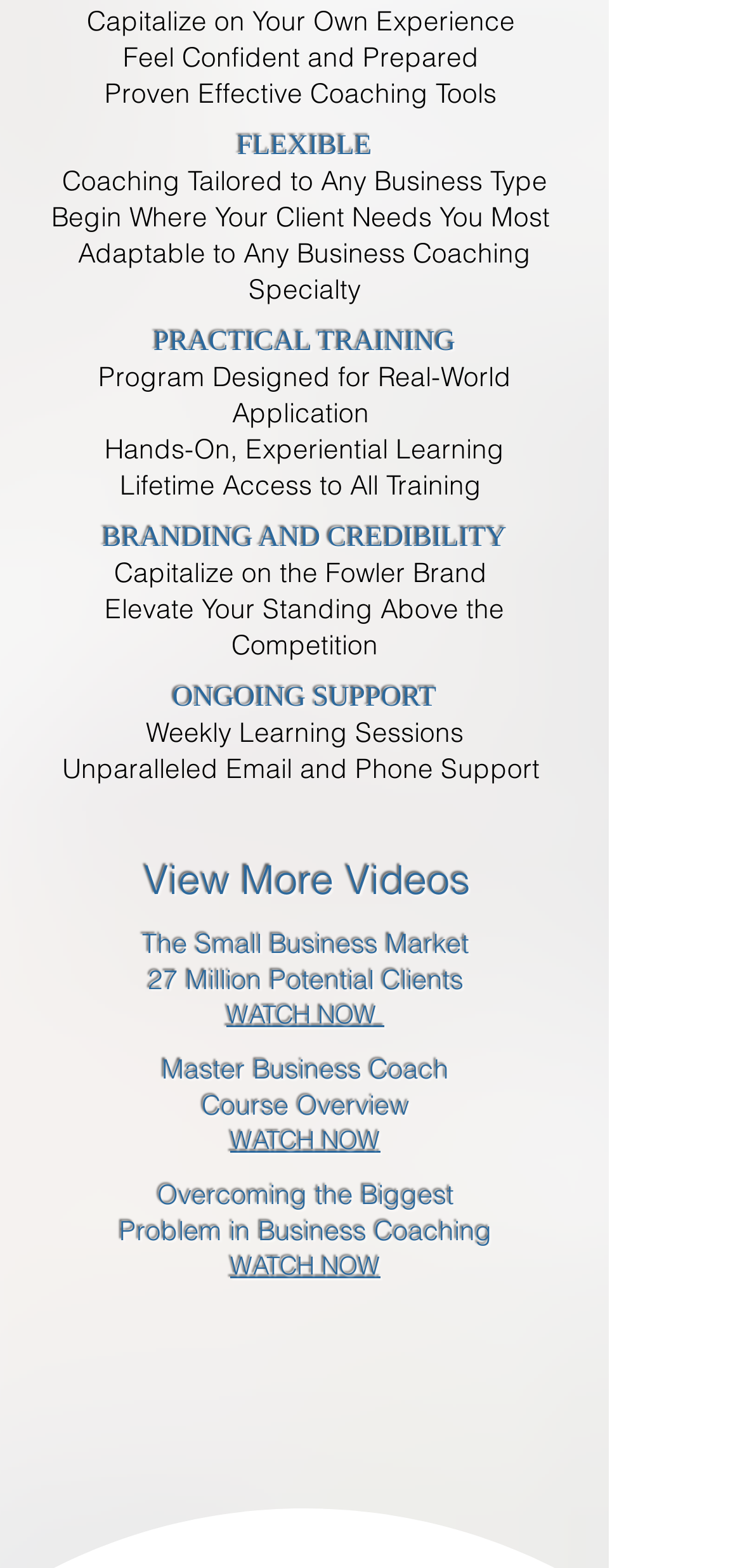Identify the bounding box of the UI element that matches this description: "WATCH NOW".

[0.31, 0.8, 0.513, 0.817]